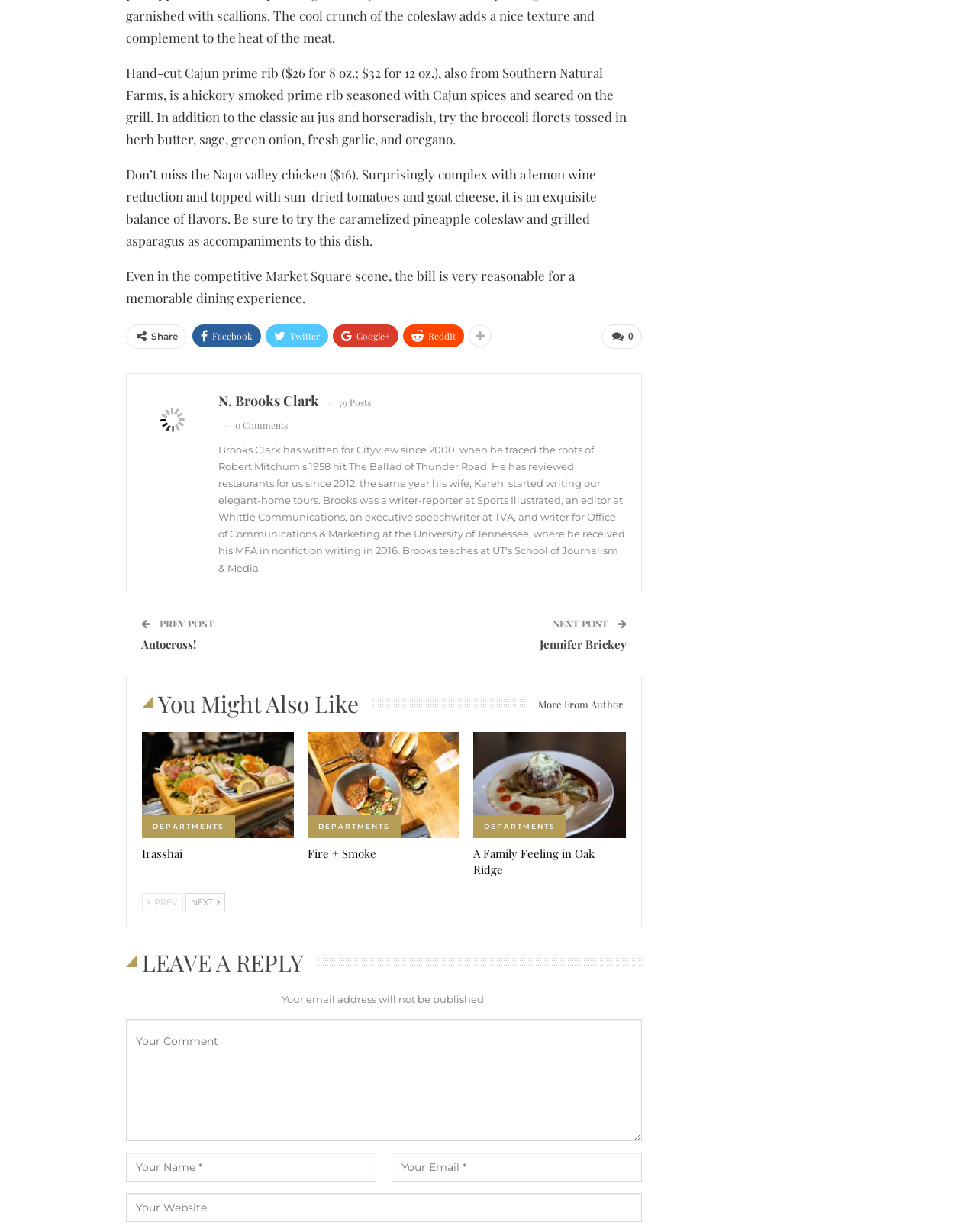Pinpoint the bounding box coordinates of the area that should be clicked to complete the following instruction: "Leave a reply". The coordinates must be given as four float numbers between 0 and 1, i.e., [left, top, right, bottom].

[0.129, 0.827, 0.657, 0.926]